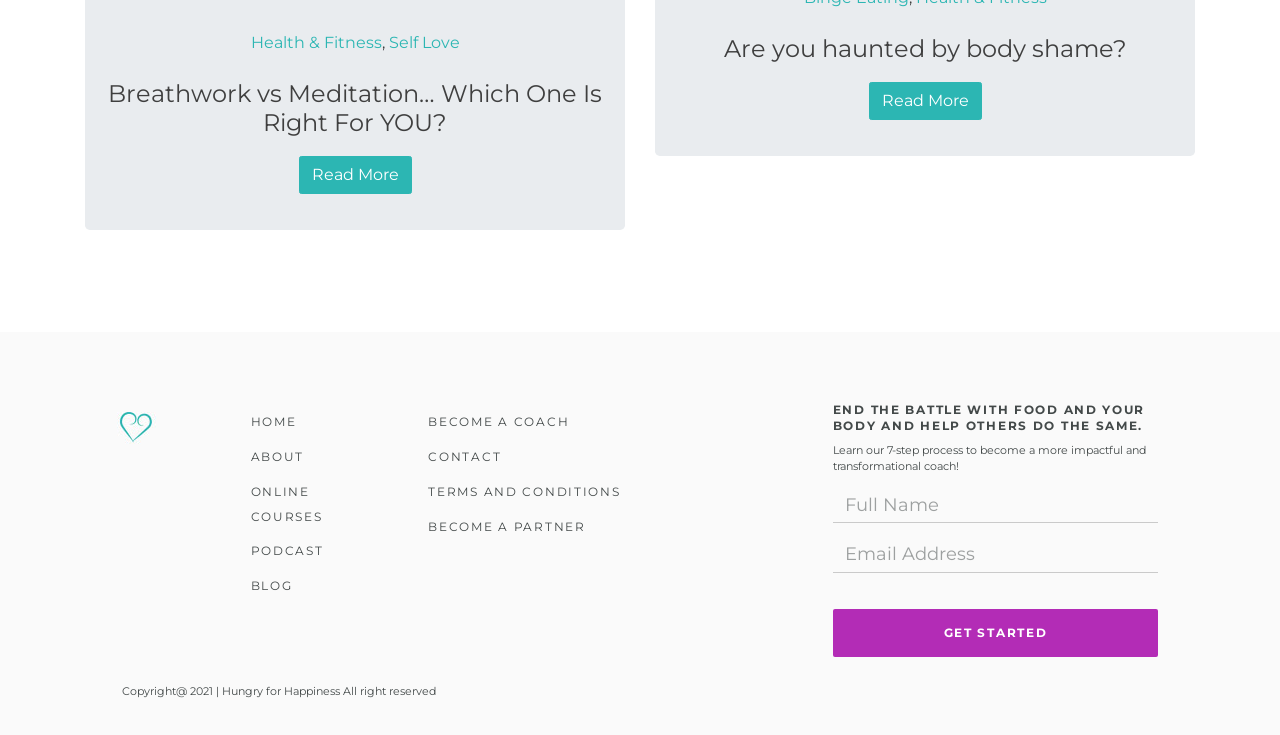Identify the bounding box for the given UI element using the description provided. Coordinates should be in the format (top-left x, top-left y, bottom-right x, bottom-right y) and must be between 0 and 1. Here is the description: Blog

[0.196, 0.787, 0.228, 0.807]